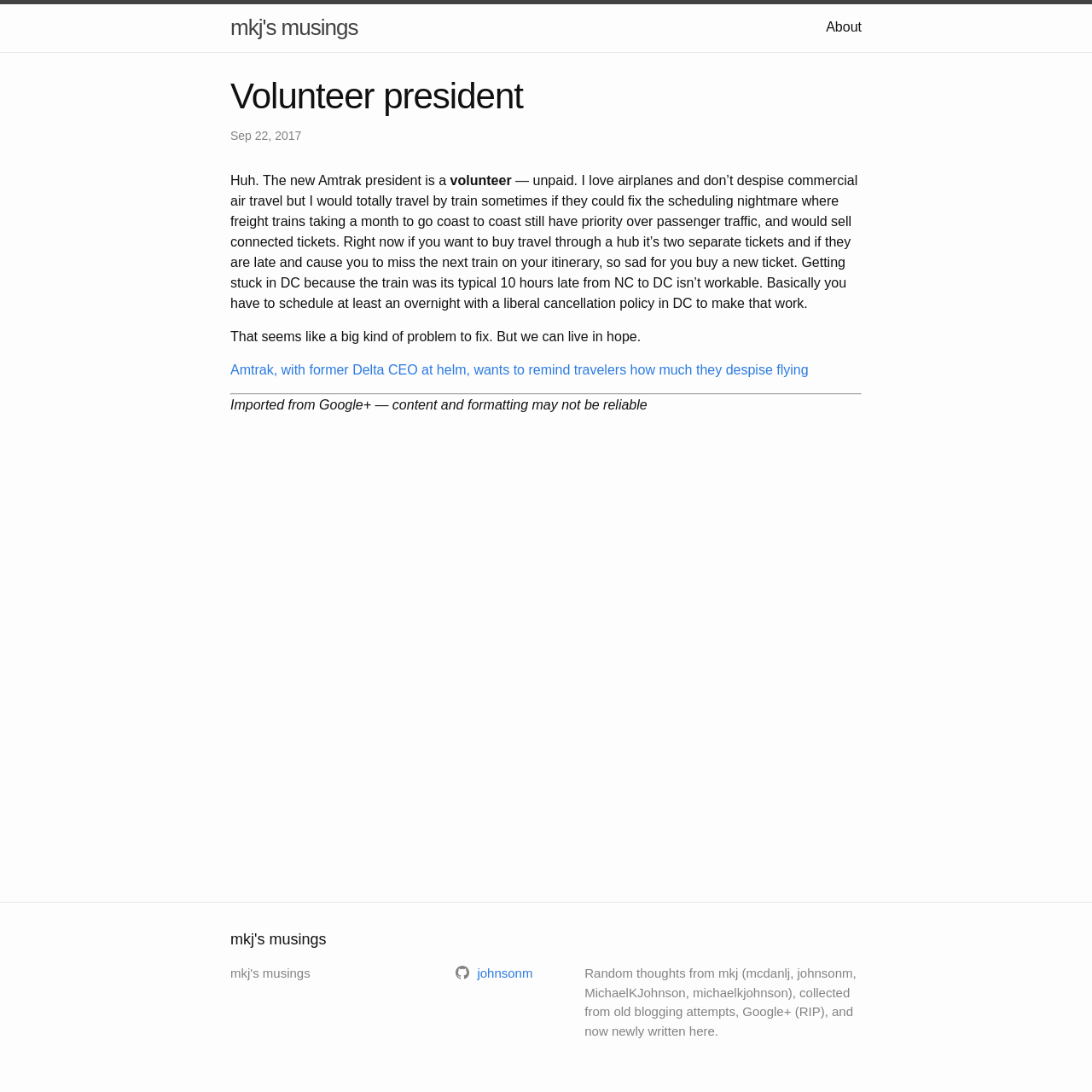Where is the author stuck due to a late train?
Examine the screenshot and reply with a single word or phrase.

DC